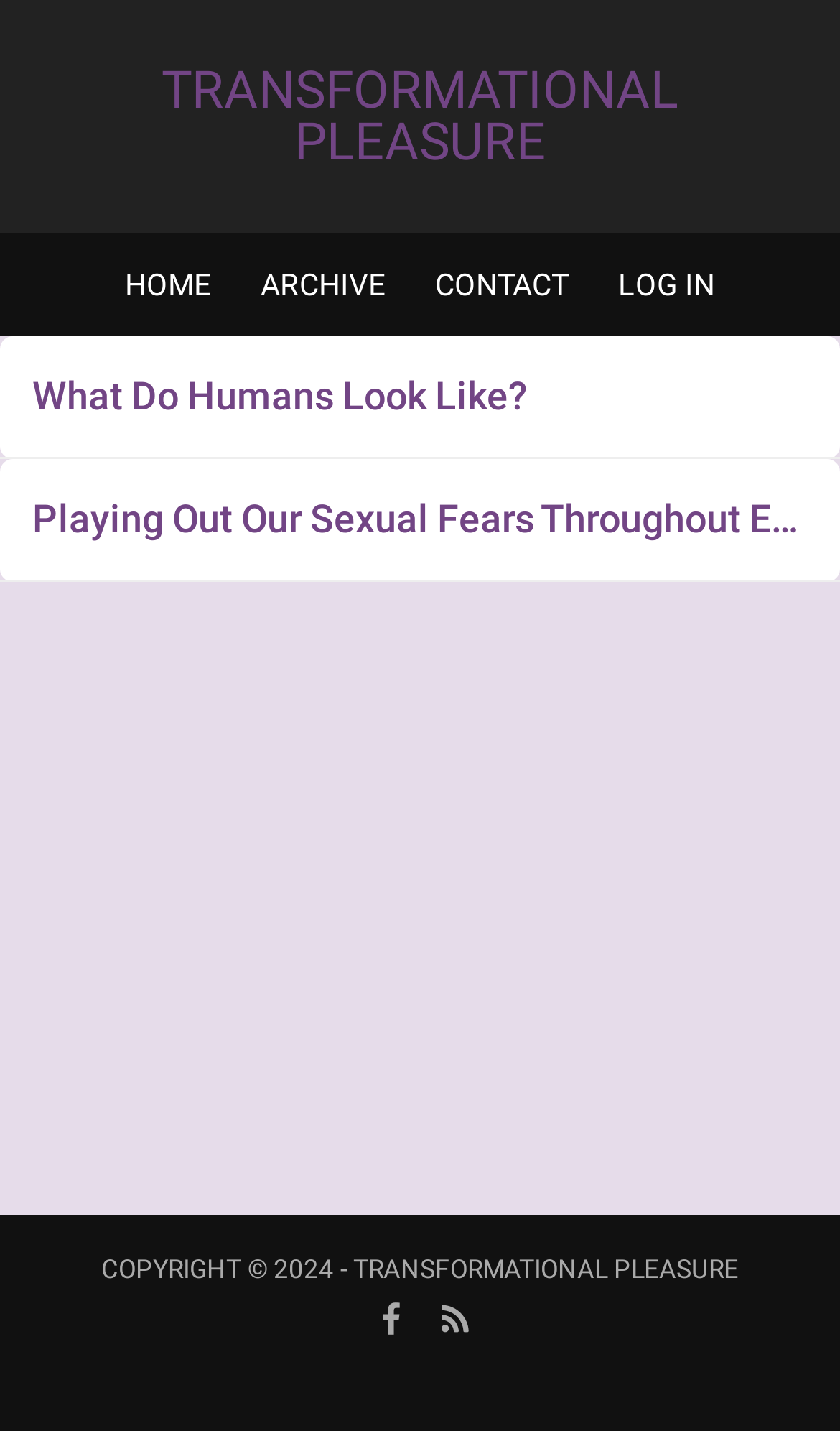Locate the bounding box coordinates of the element's region that should be clicked to carry out the following instruction: "log in to the website". The coordinates need to be four float numbers between 0 and 1, i.e., [left, top, right, bottom].

[0.736, 0.187, 0.851, 0.211]